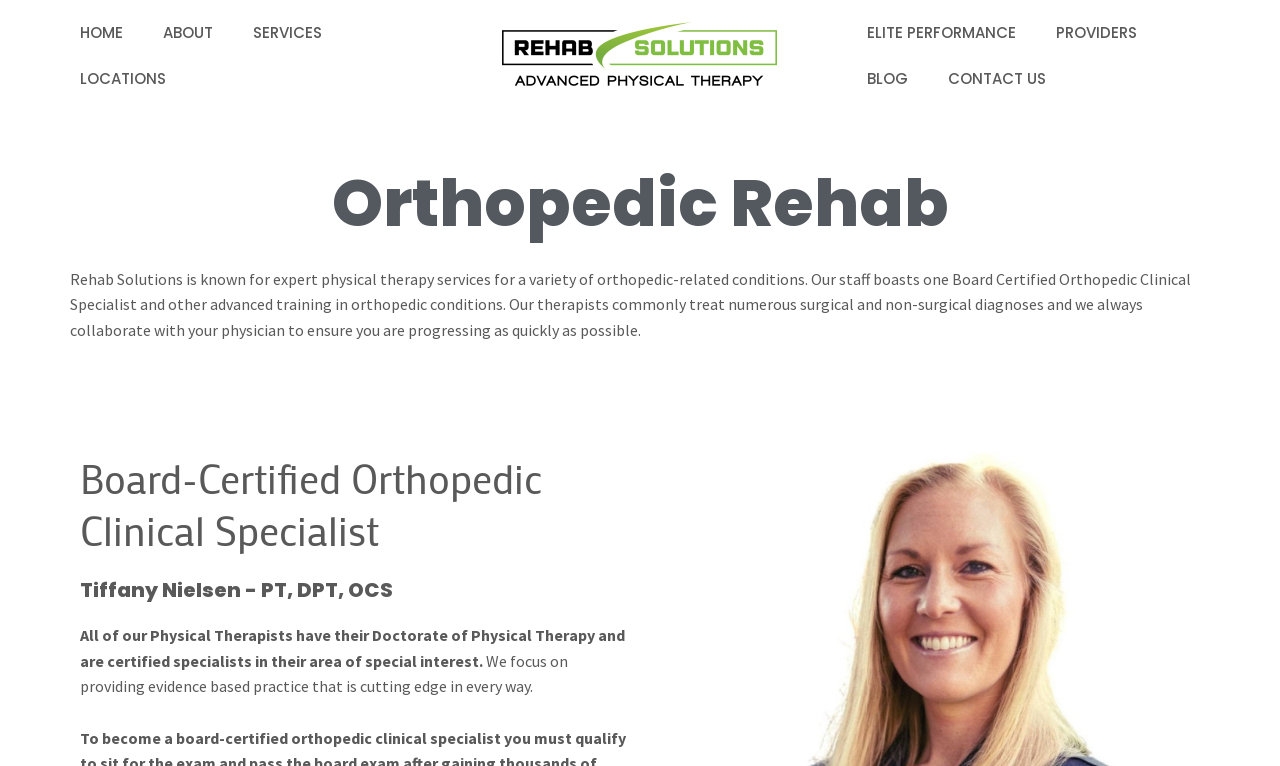Bounding box coordinates are given in the format (top-left x, top-left y, bottom-right x, bottom-right y). All values should be floating point numbers between 0 and 1. Provide the bounding box coordinate for the UI element described as: Contact Us

[0.725, 0.073, 0.833, 0.133]